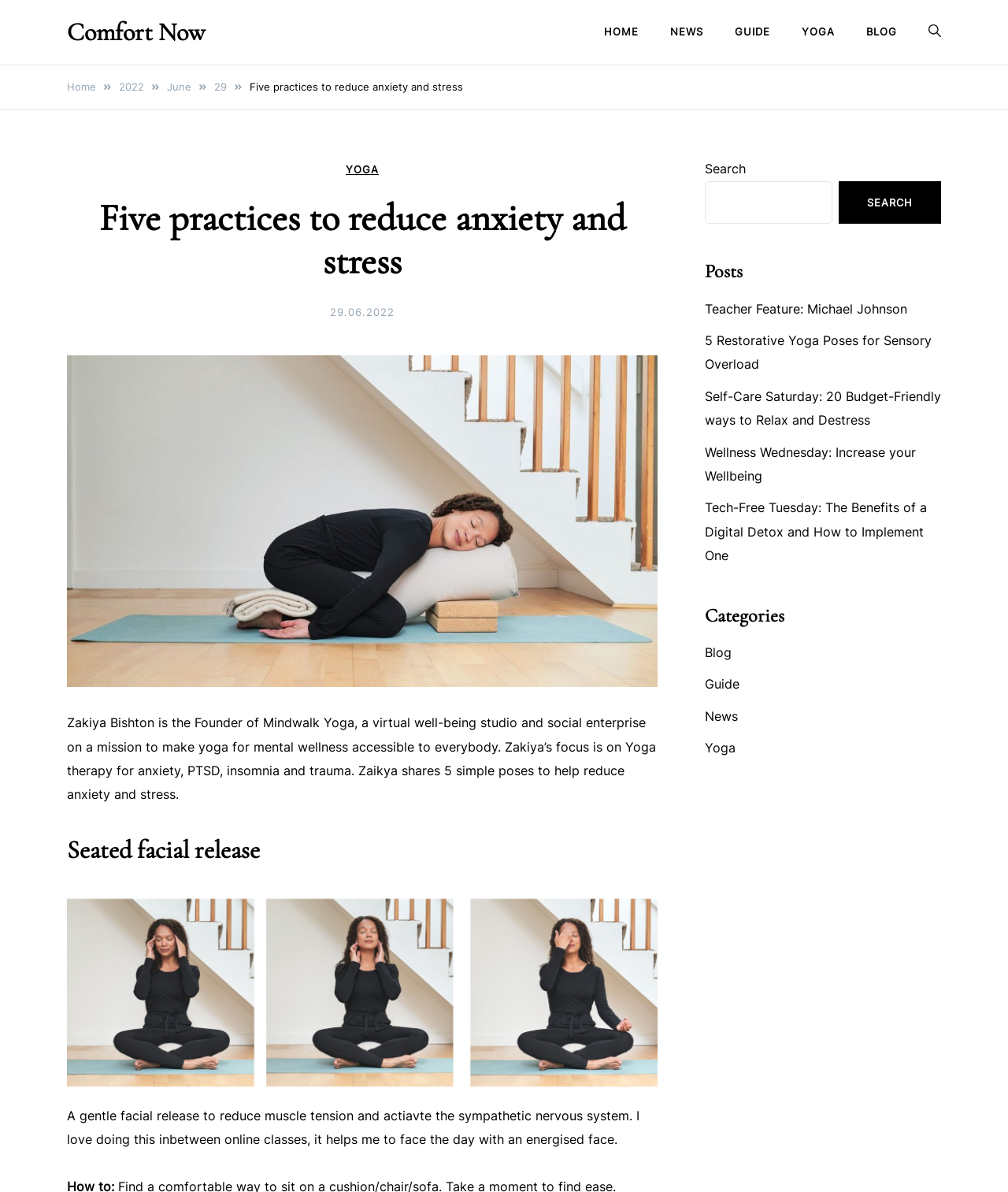Use a single word or phrase to answer the question: 
What is the category of the post 'Teacher Feature: Michael Johnson'?

Blog